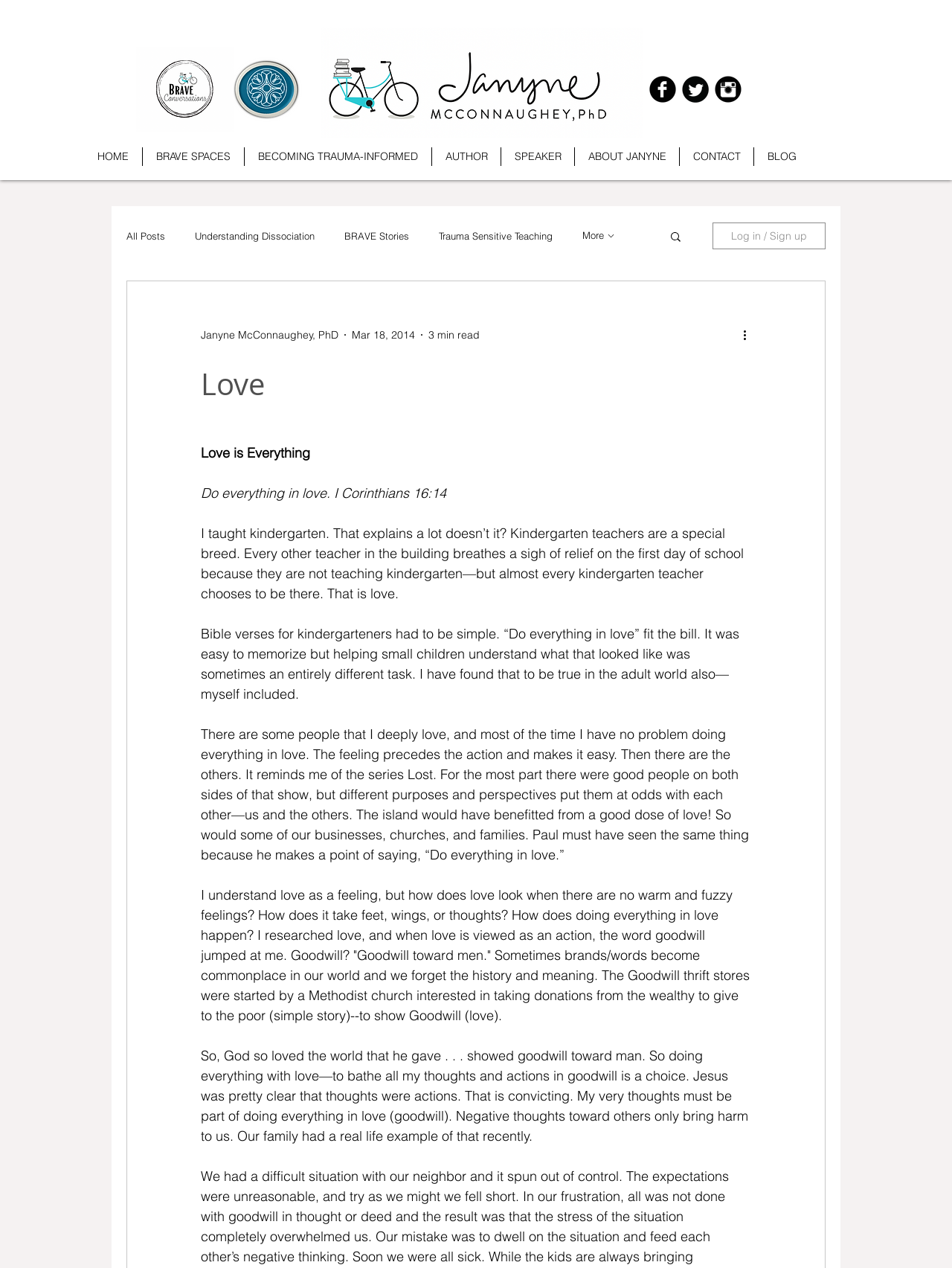What is the title of the blog post?
Provide a well-explained and detailed answer to the question.

The title of the blog post is 'Love', which is a key theme of the article. The title is displayed prominently at the top of the page, and it sets the tone for the rest of the content.